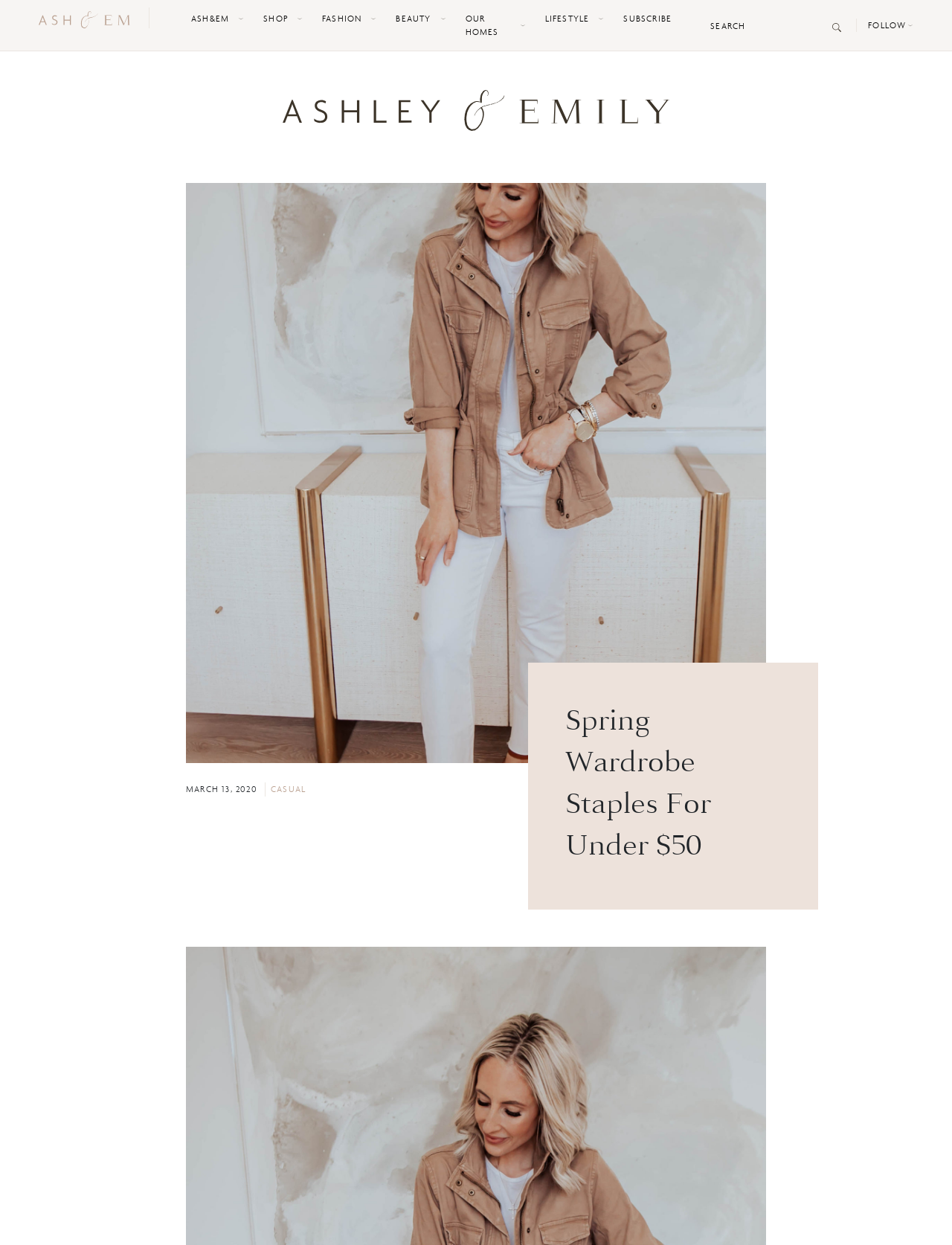What is the theme of the webpage?
Look at the screenshot and respond with one word or a short phrase.

Fashion